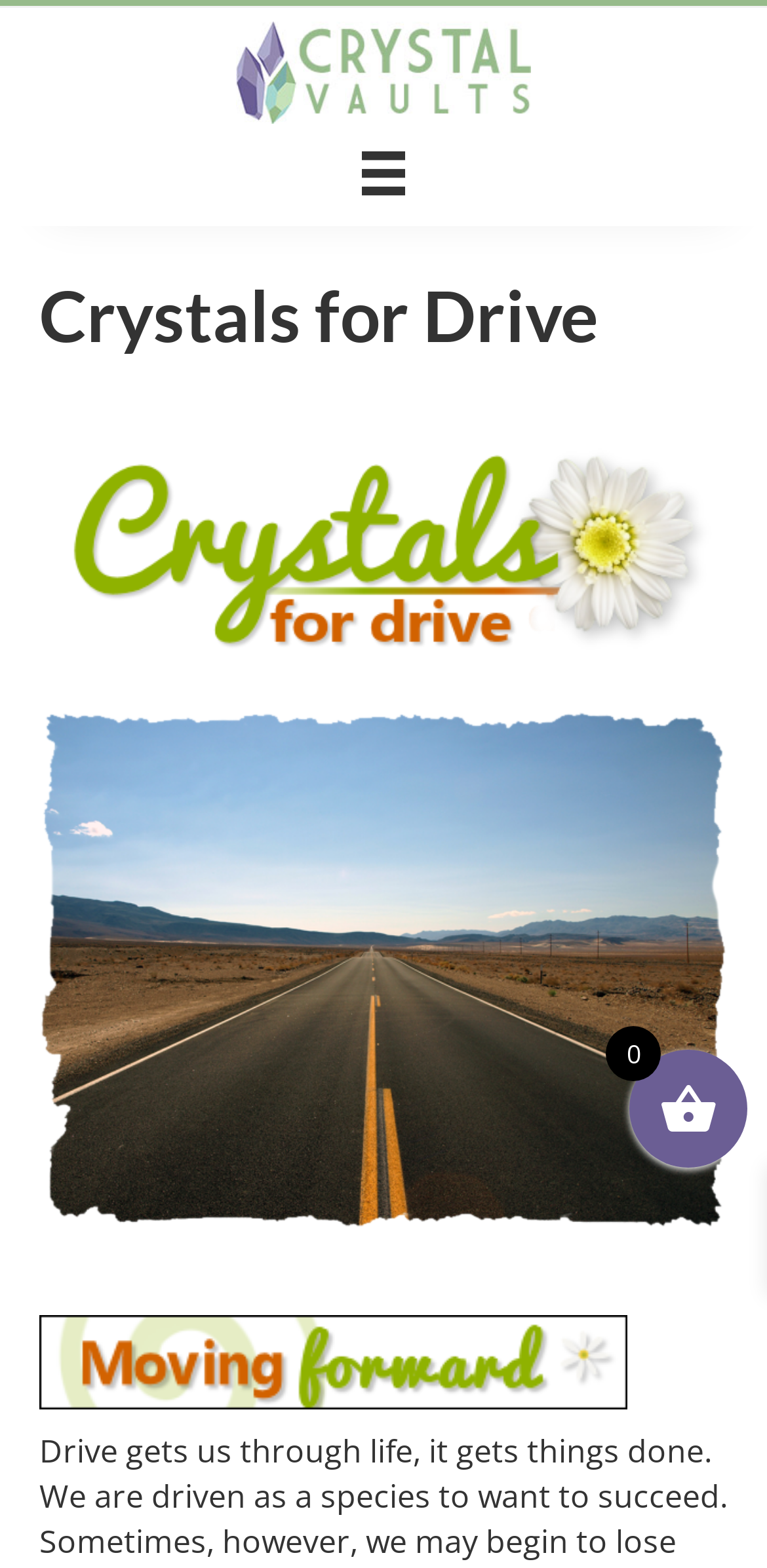Respond to the following query with just one word or a short phrase: 
What is the shape of the menu button?

Button